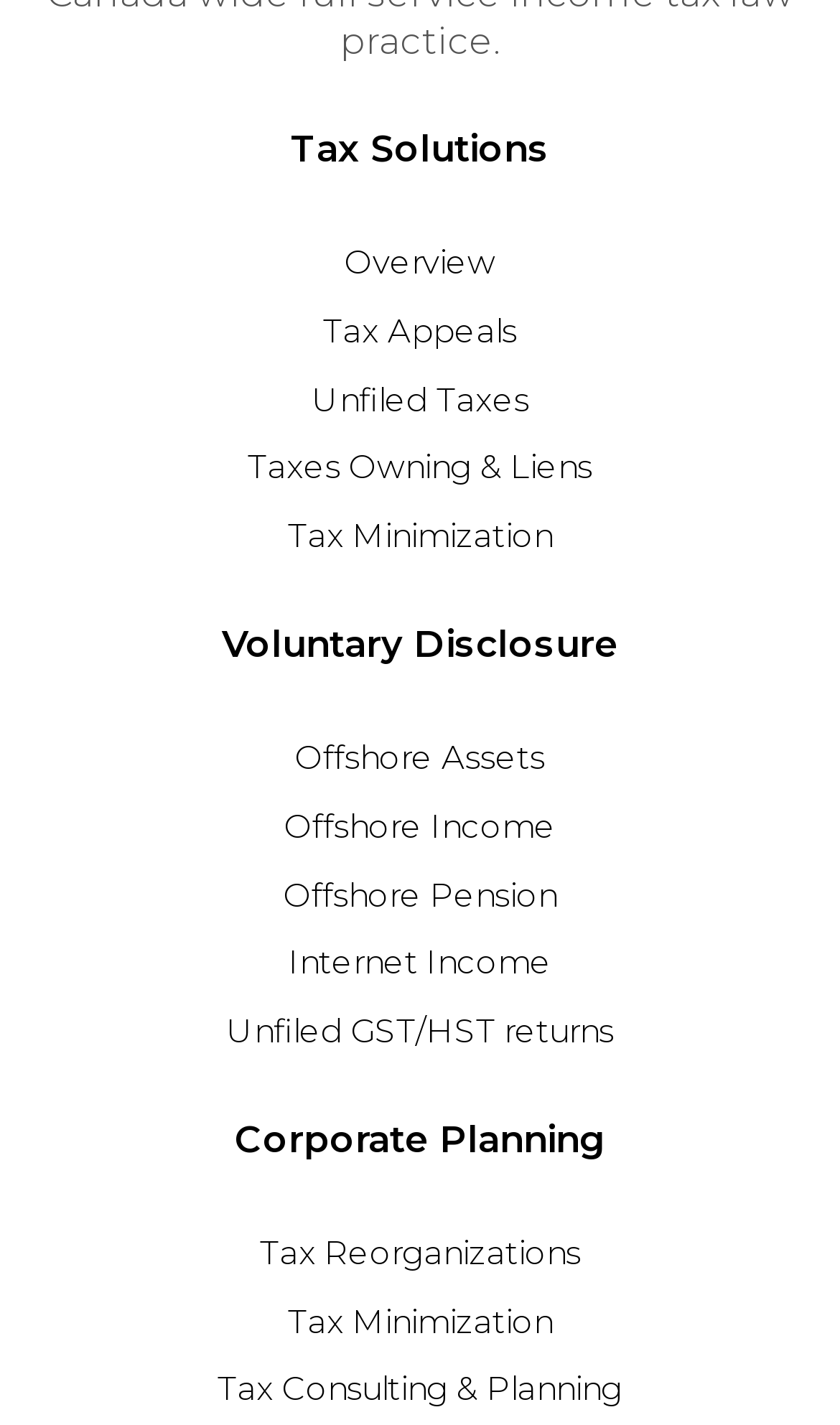Kindly provide the bounding box coordinates of the section you need to click on to fulfill the given instruction: "Check Tax Consulting & Planning".

[0.259, 0.96, 0.741, 0.989]